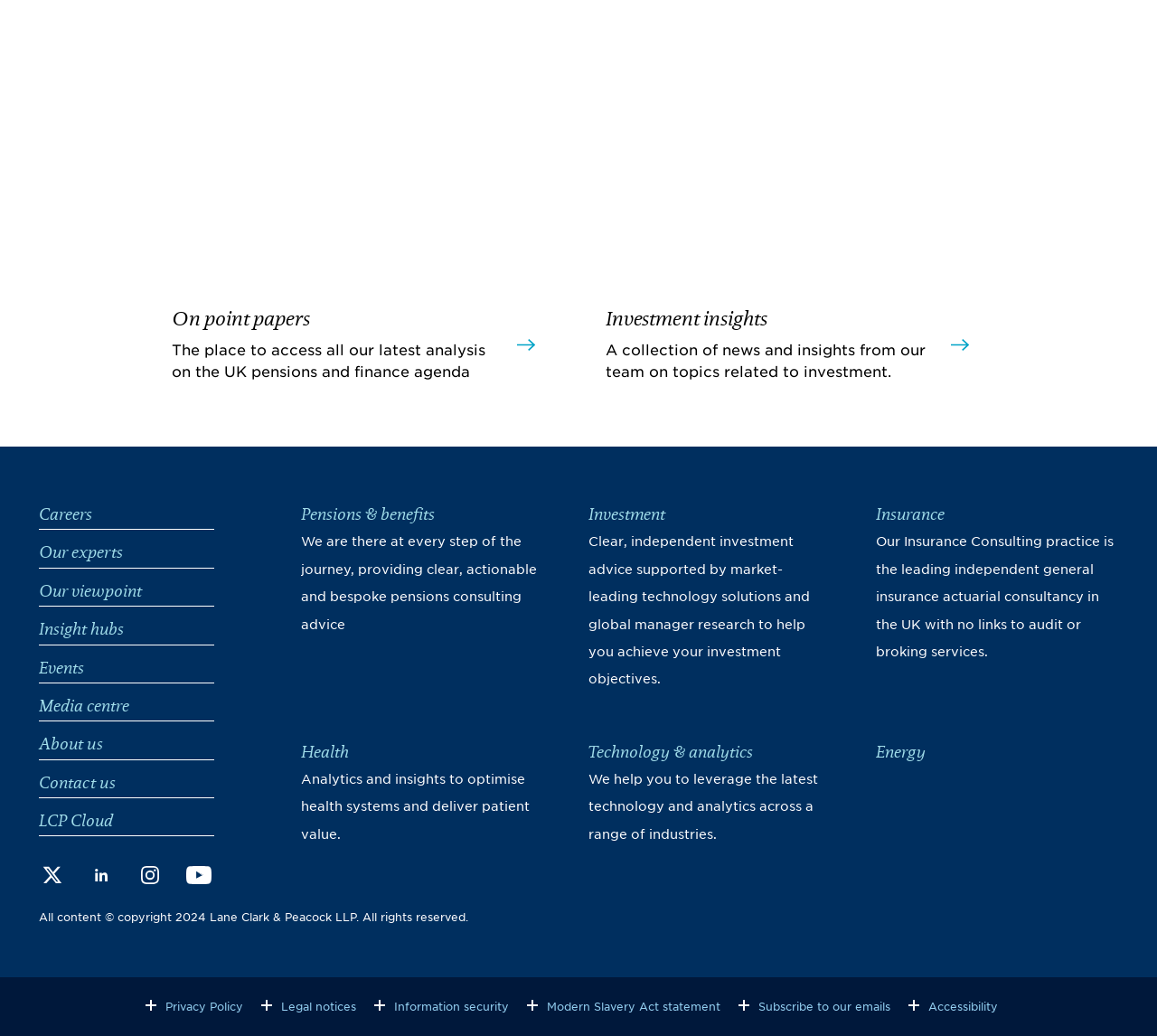Reply to the question below using a single word or brief phrase:
What type of company is Lane Clark & Peacock LLP?

Consulting firm